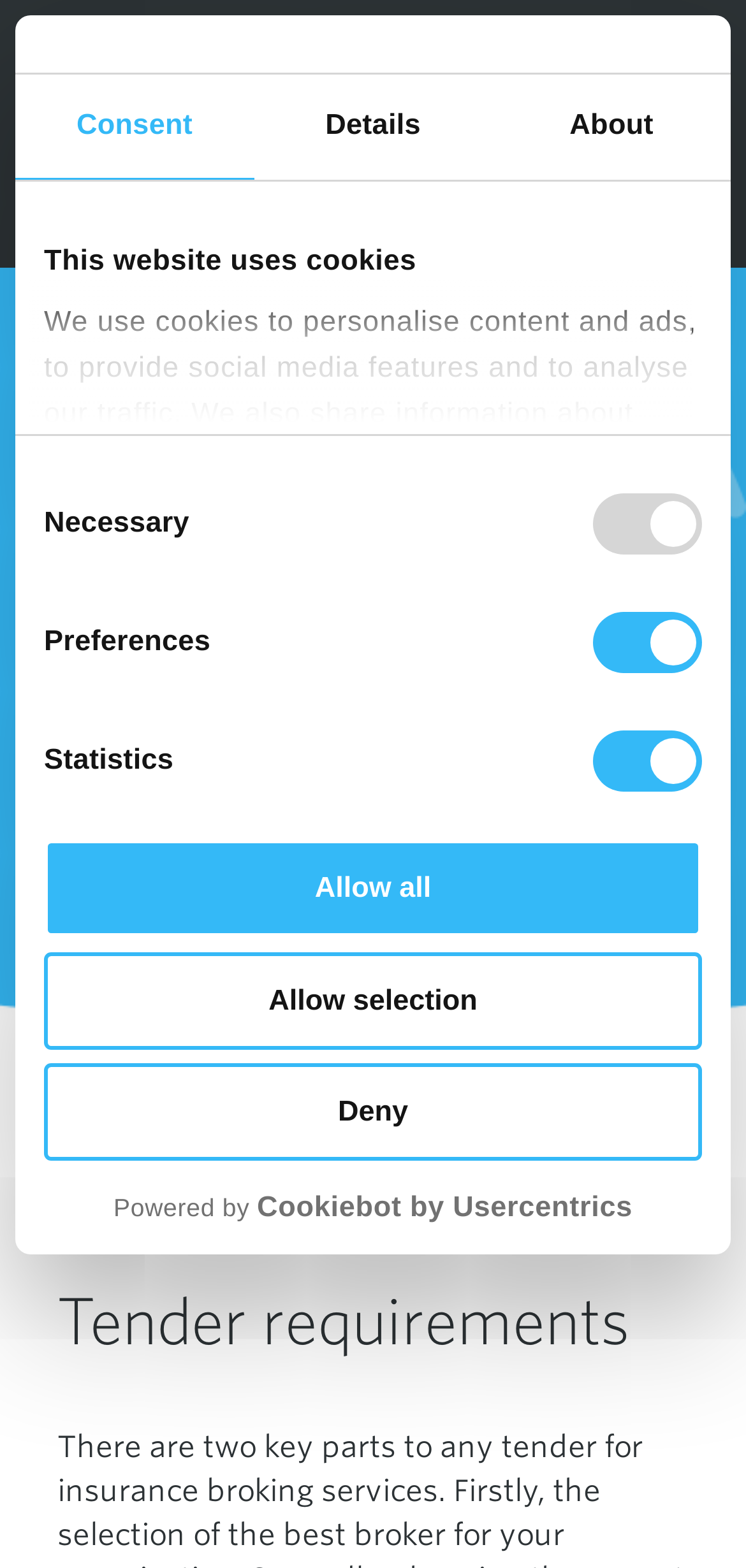Can you find and generate the webpage's heading?

Charities & Care